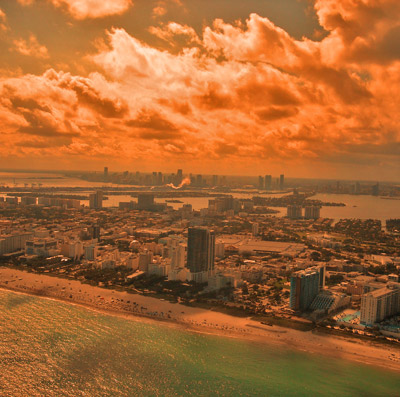What is the condition of the buildings on the shore?
Look at the image and answer the question using a single word or phrase.

Ruined